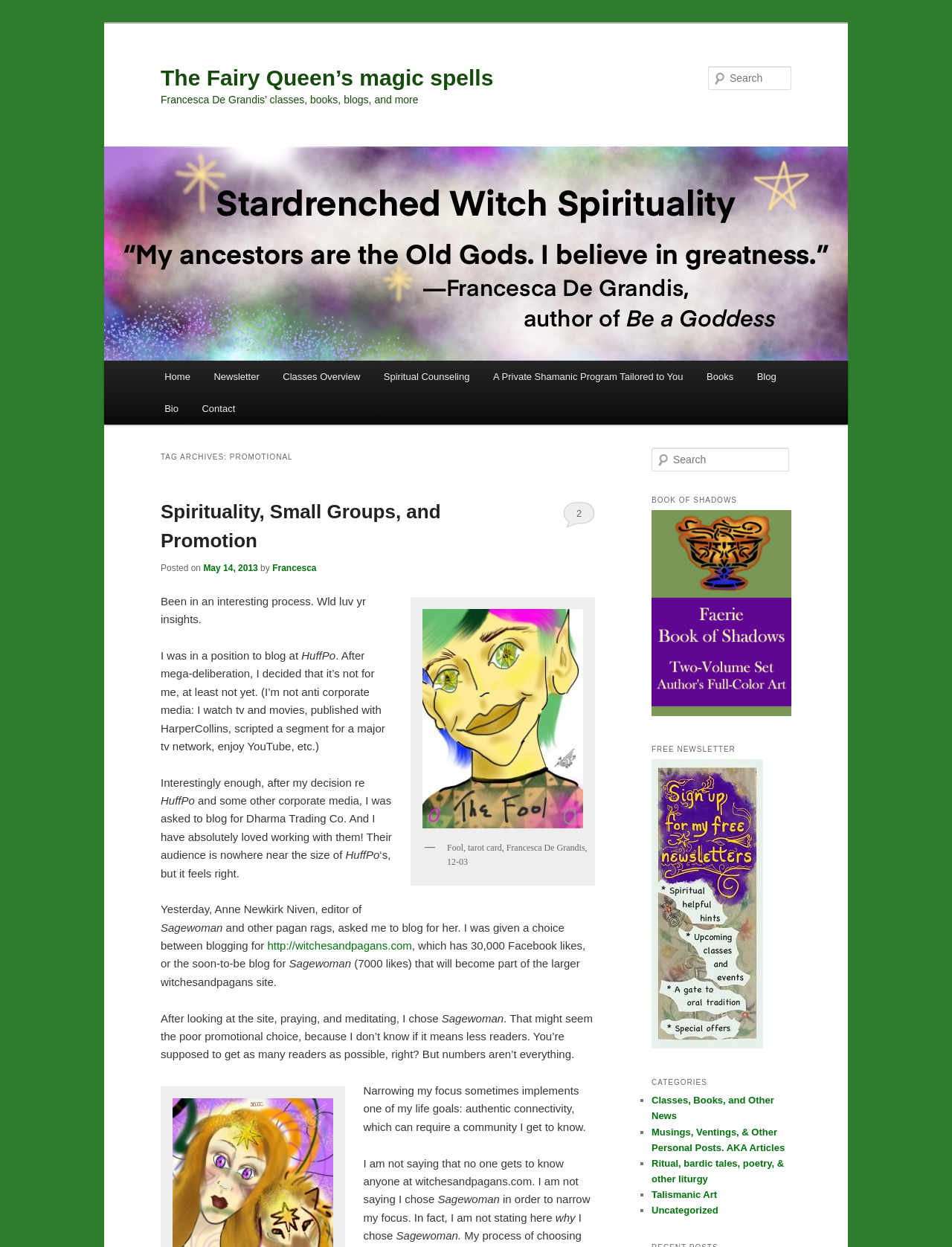What is the name of the author of the blog post?
Based on the image, provide your answer in one word or phrase.

Francesca